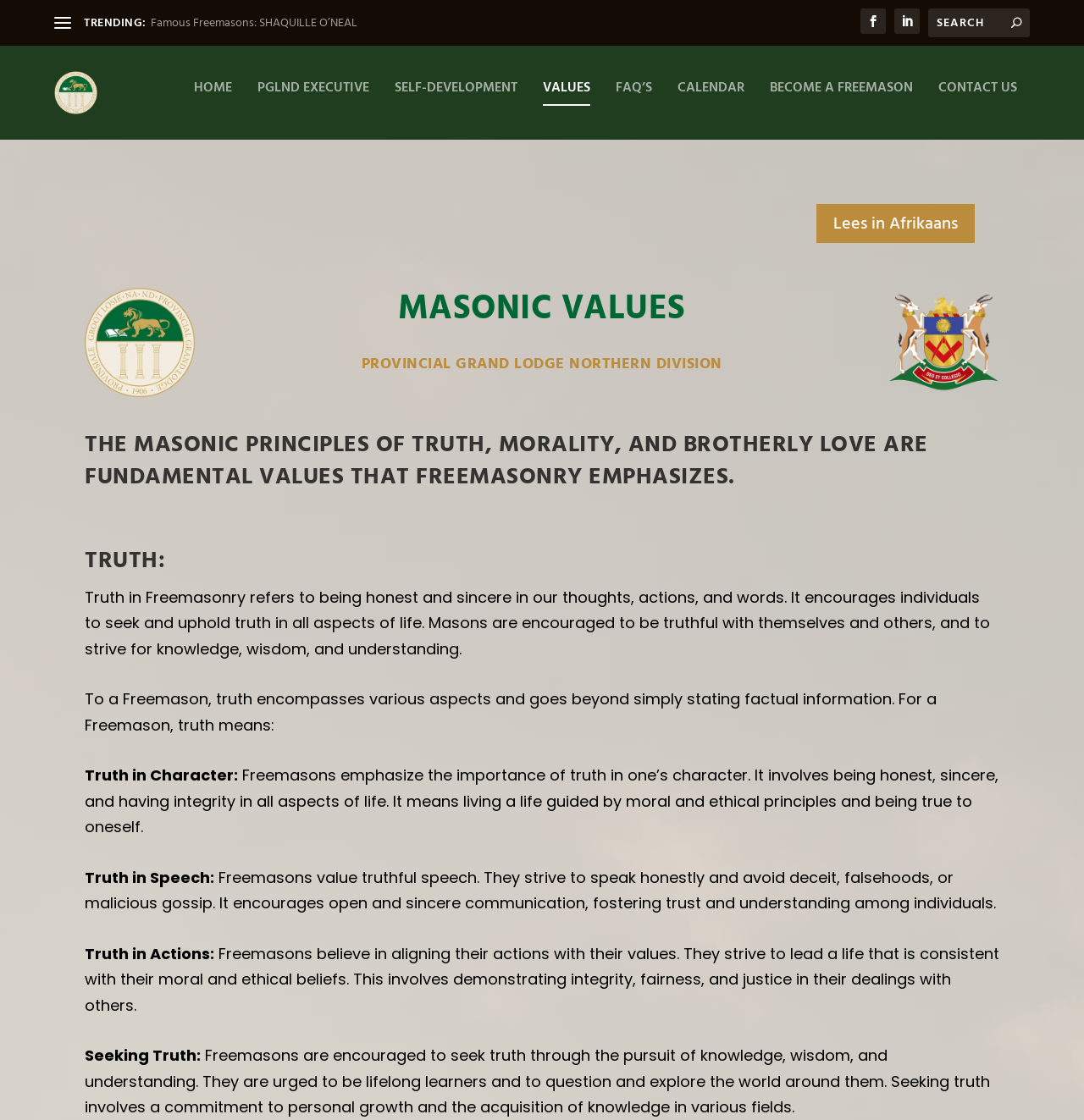Use the information in the screenshot to answer the question comprehensively: What is the first trending topic?

The first trending topic can be found under the 'TRENDING:' heading, which is located near the top of the webpage. The first link under this heading is 'Famous Freemasons: SHAQUILLE O’NEAL'.